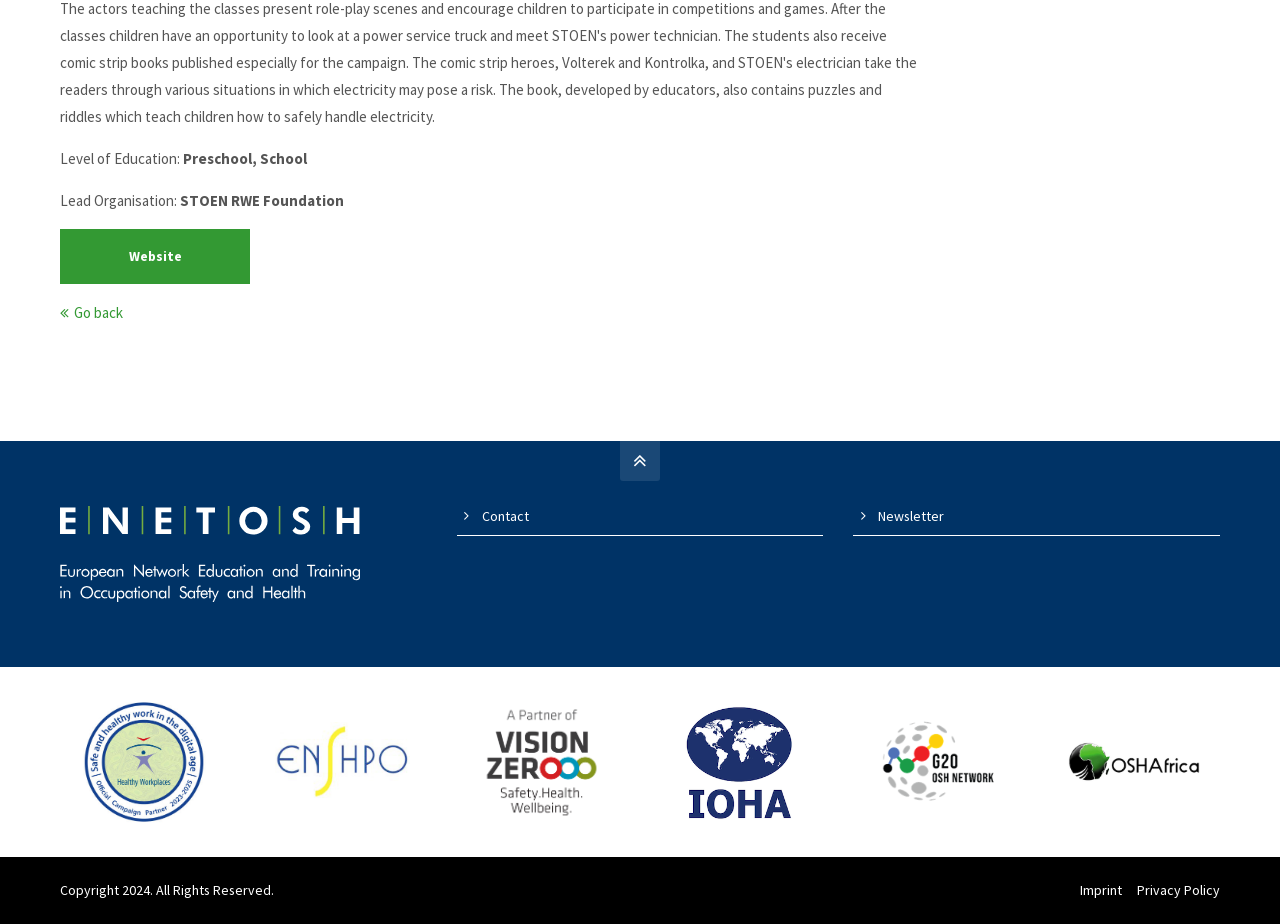Locate the UI element that matches the description #2120001 (Alice Agogino PI) in the webpage screenshot. Return the bounding box coordinates in the format (top-left x, top-left y, bottom-right x, bottom-right y), with values ranging from 0 to 1.

None